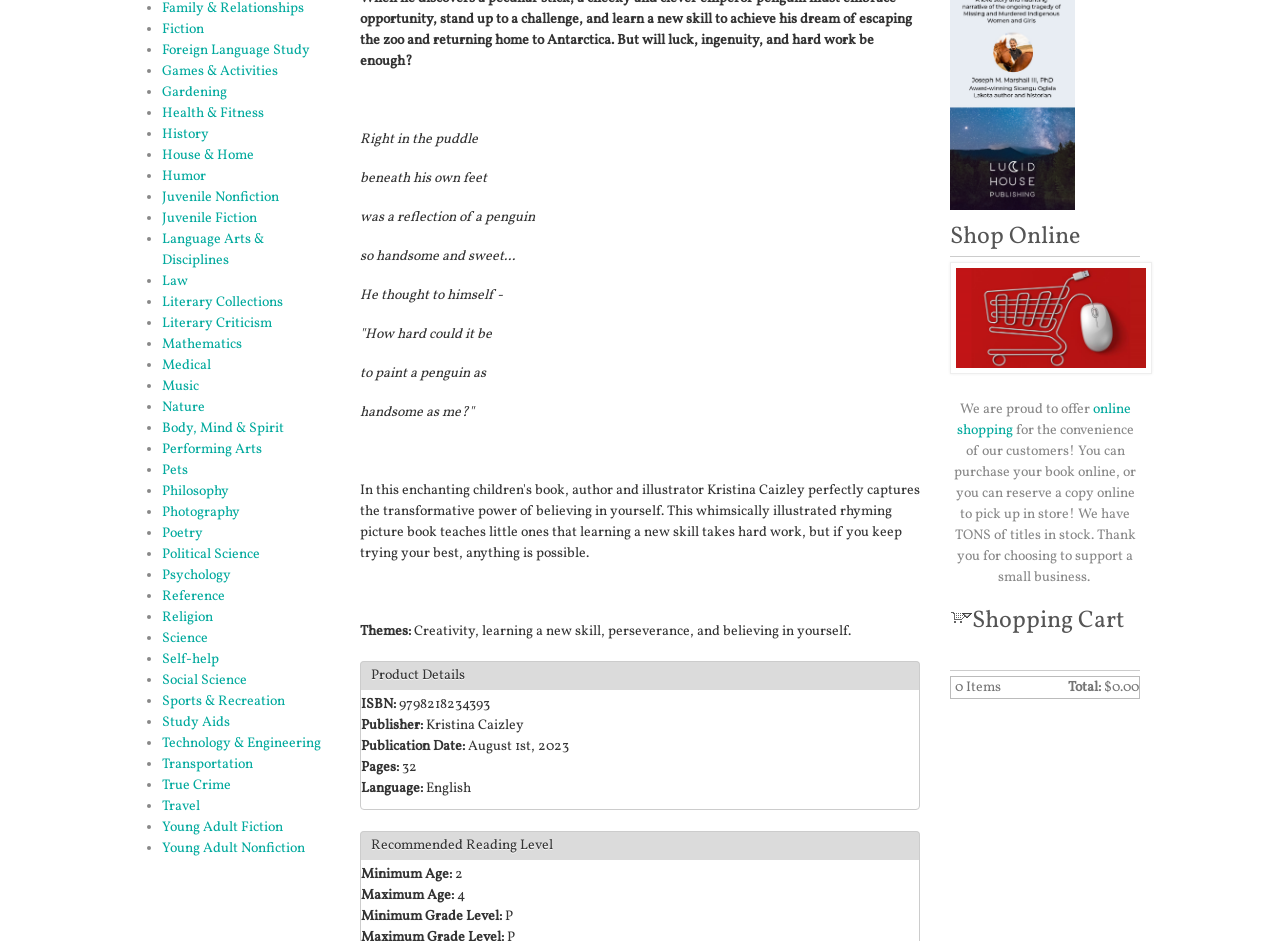Based on the provided description, "Literary Collections", find the bounding box of the corresponding UI element in the screenshot.

[0.126, 0.312, 0.221, 0.332]